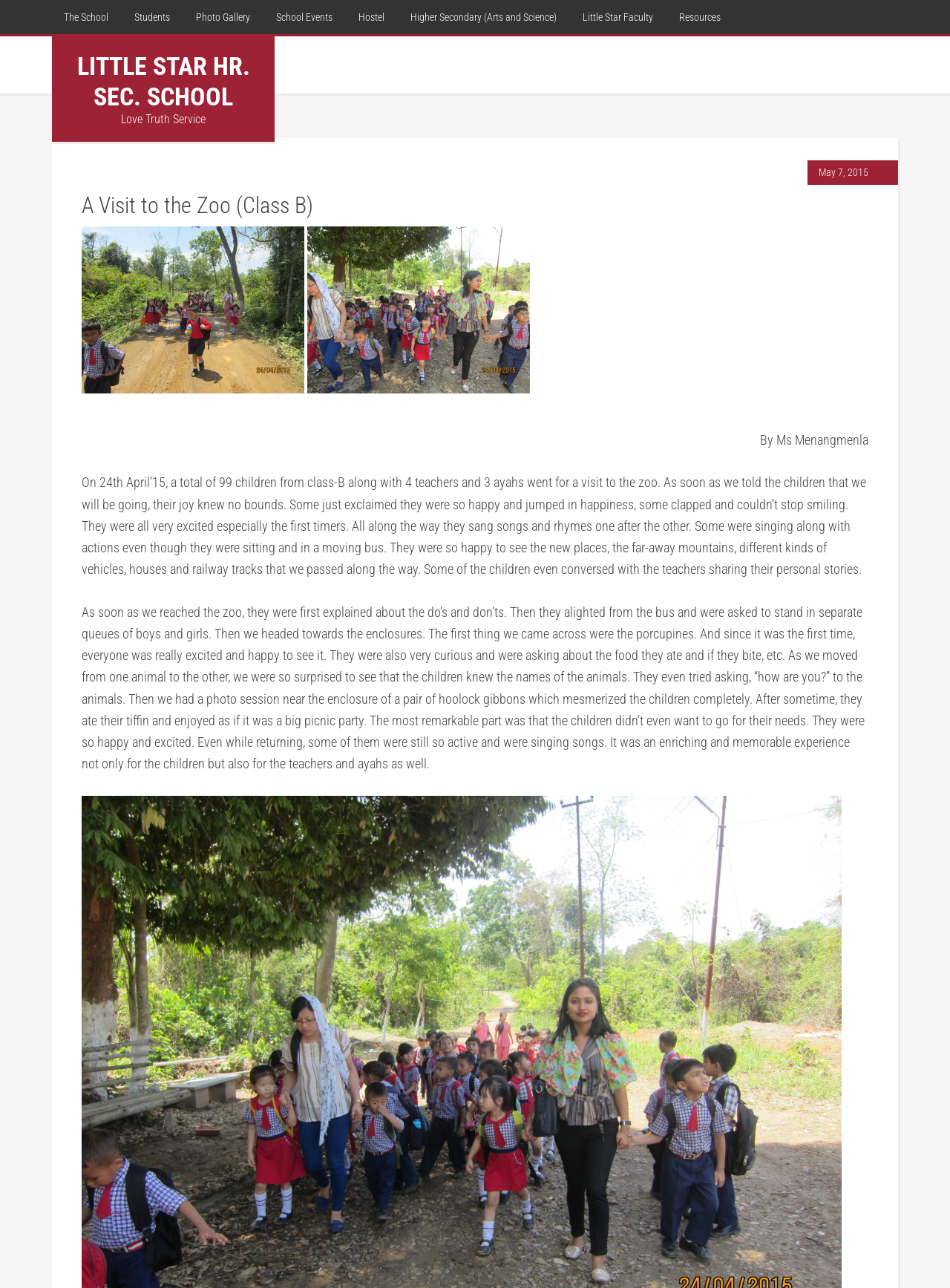Please identify the bounding box coordinates of the area that needs to be clicked to fulfill the following instruction: "Click the 'Photo Gallery' link."

[0.194, 0.0, 0.276, 0.027]